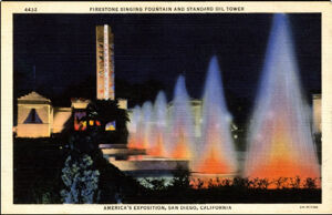What does the postcard represent?
Provide a detailed answer to the question using information from the image.

According to the caption, the postcard is a nostalgic representation of the city's architectural heritage and its celebration of progress during a pivotal time, which suggests that the postcard represents San Diego's architectural heritage.